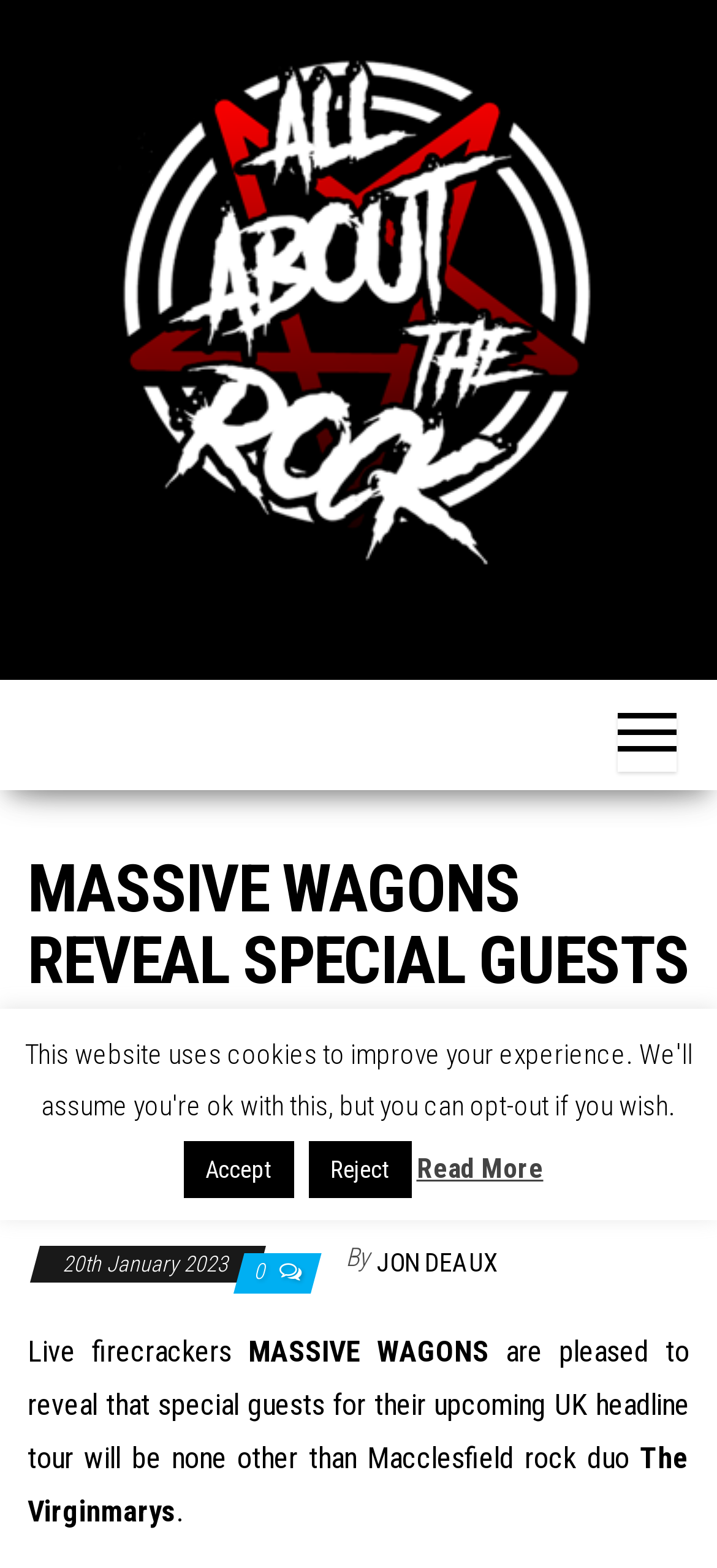Please locate and retrieve the main header text of the webpage.

MASSIVE WAGONS REVEAL SPECIAL GUESTS THE VIRGINMARYS FOR UK HEADLINE TOUR IN APRIL 2023